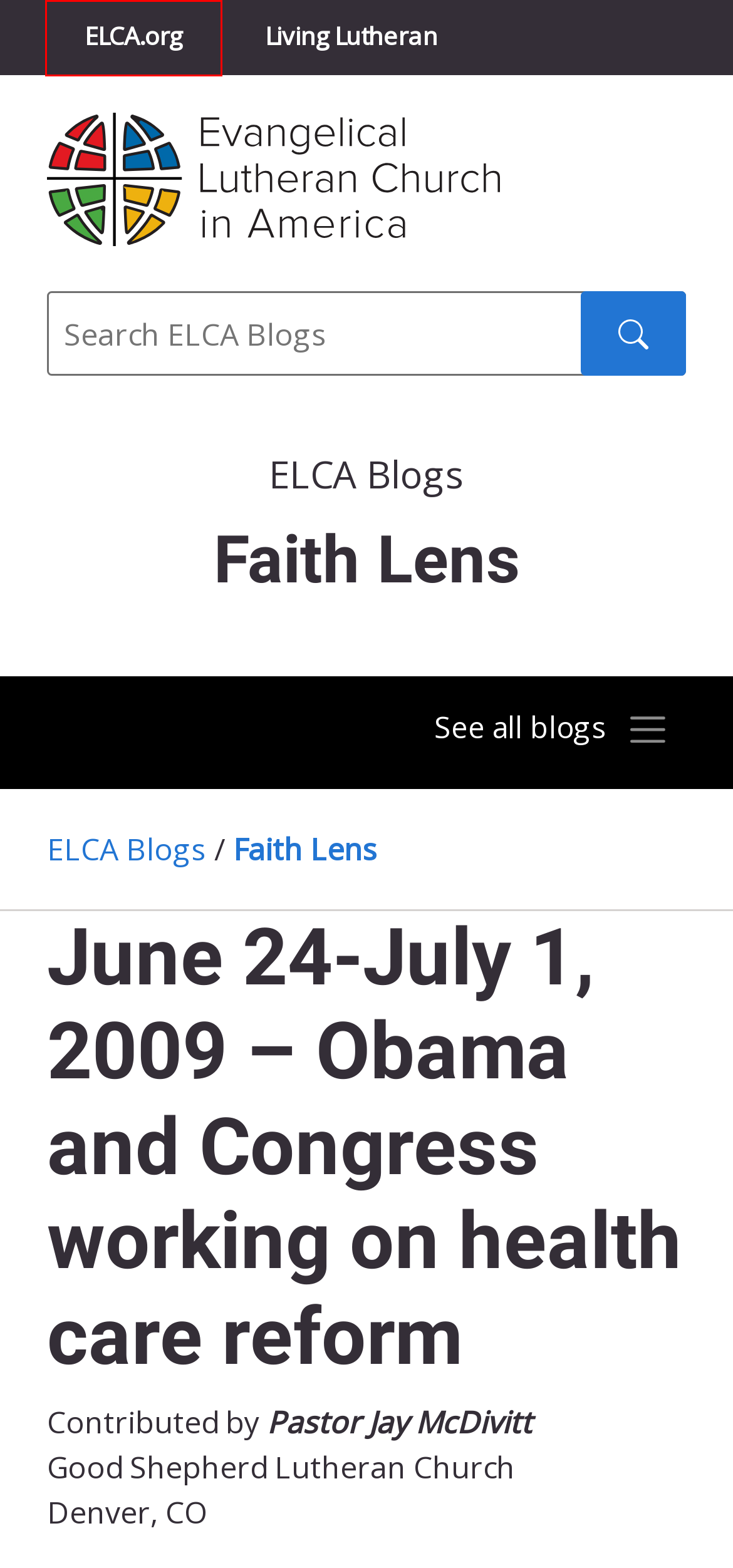Examine the screenshot of the webpage, which includes a red bounding box around an element. Choose the best matching webpage description for the page that will be displayed after clicking the element inside the red bounding box. Here are the candidates:
A. oremus Bible Browser
B. Sign into ELCA
C. ELCA Blogs      » Blog Archive
        - Evangelical Lutheran Church in America
D. Home - Living Lutheran
E. Agnusday.org - The Lectionary Comic
F. ShieldSquare Block
G. oremus Bible Browser : Lamentations 3:22-33
H. oremus Bible Browser : Psalm 30

F